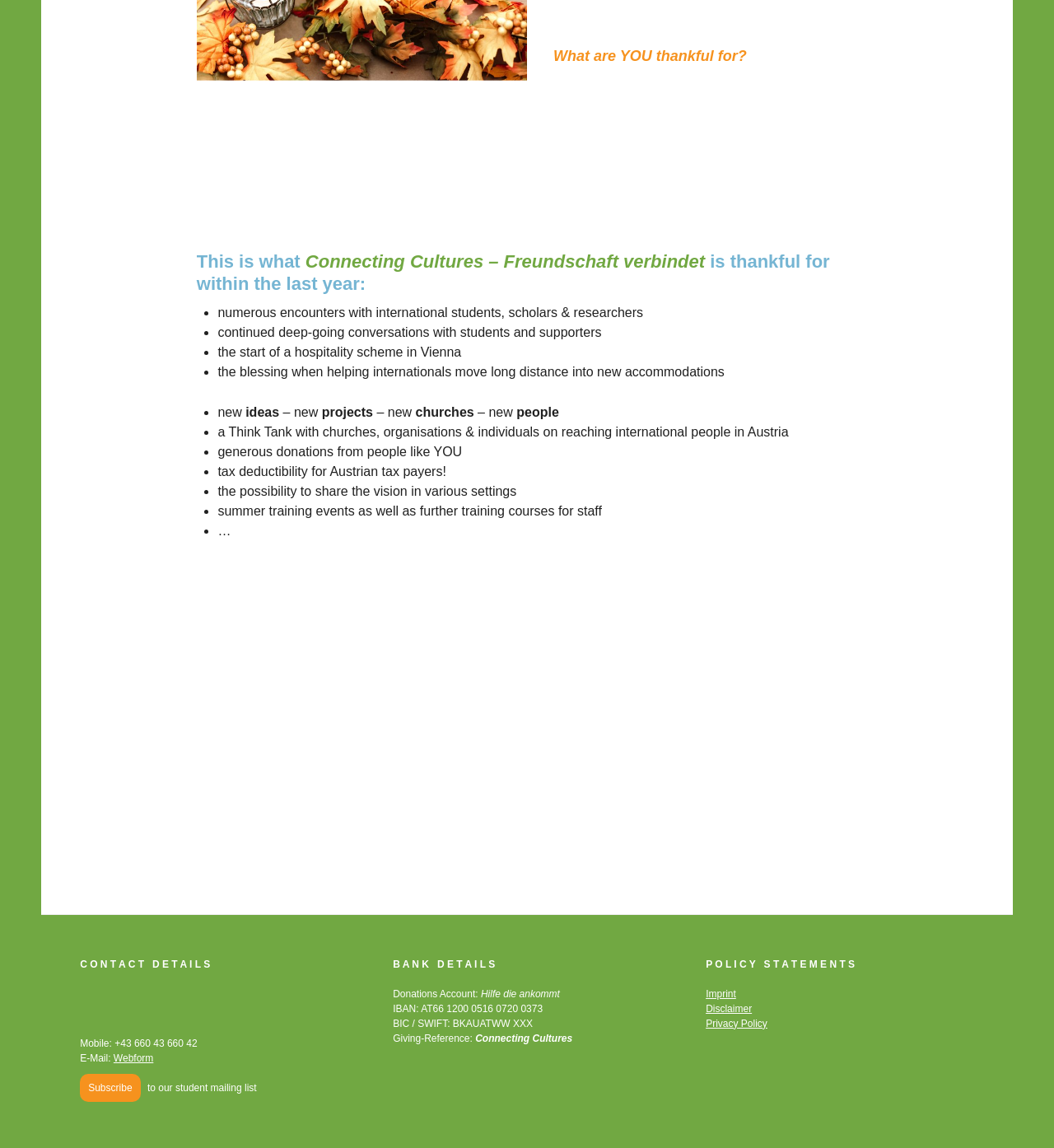How can Austrian tax payers donate?
Using the image as a reference, deliver a detailed and thorough answer to the question.

The webpage mentions that Austrian tax payers can donate to Connecting Cultures and it is tax deductible, which is a benefit for them.